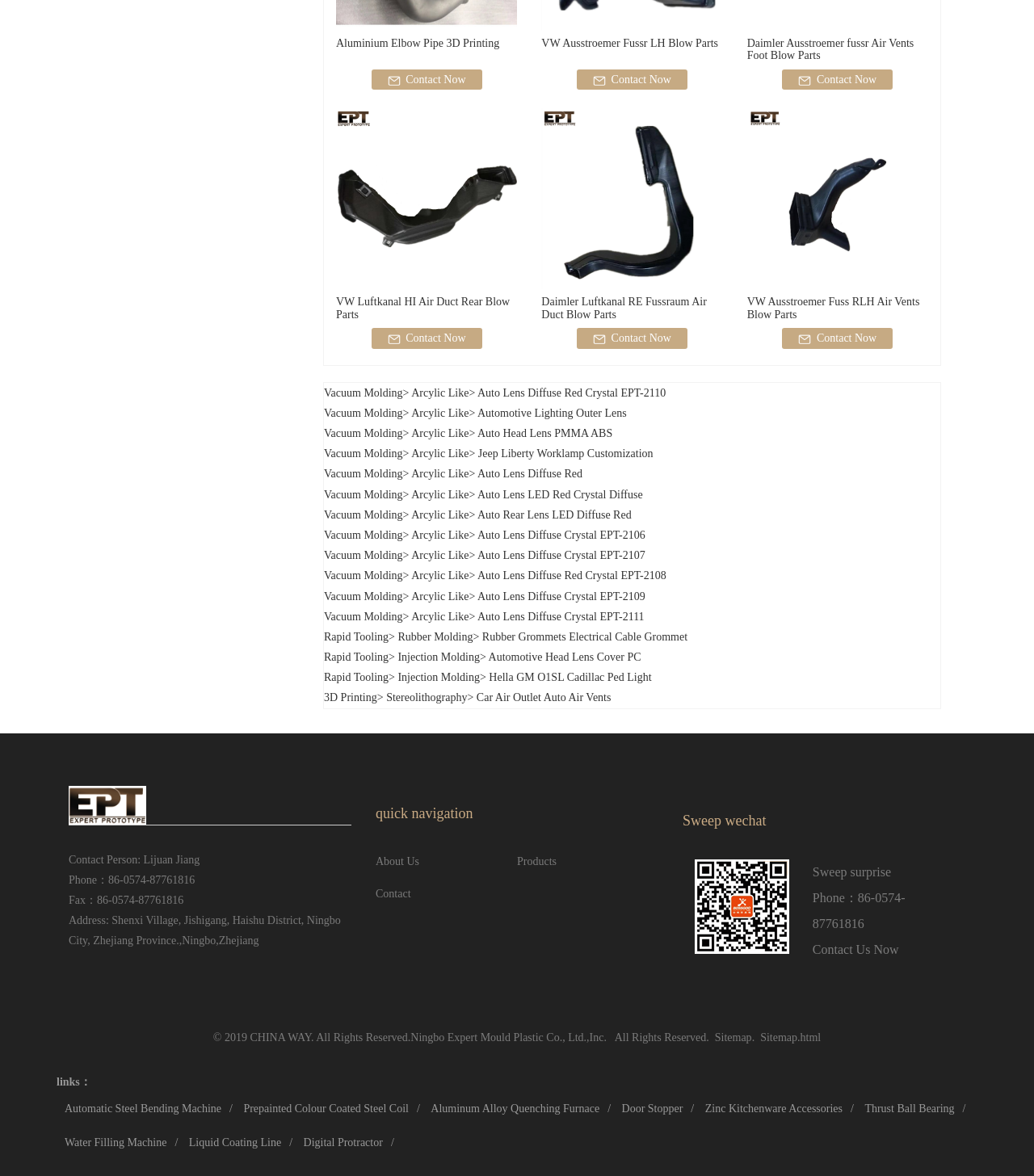Determine the coordinates of the bounding box for the clickable area needed to execute this instruction: "Learn more about Vacuum Molding".

[0.313, 0.329, 0.39, 0.339]